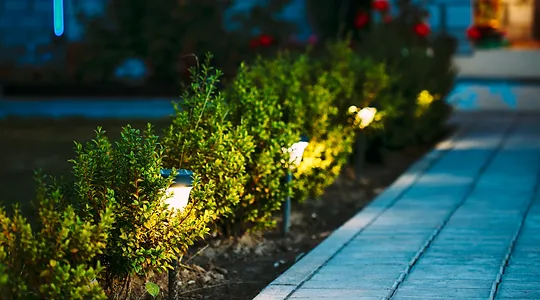What is the effect of the outdoor lights?
Refer to the screenshot and answer in one word or phrase.

Warm, inviting glow